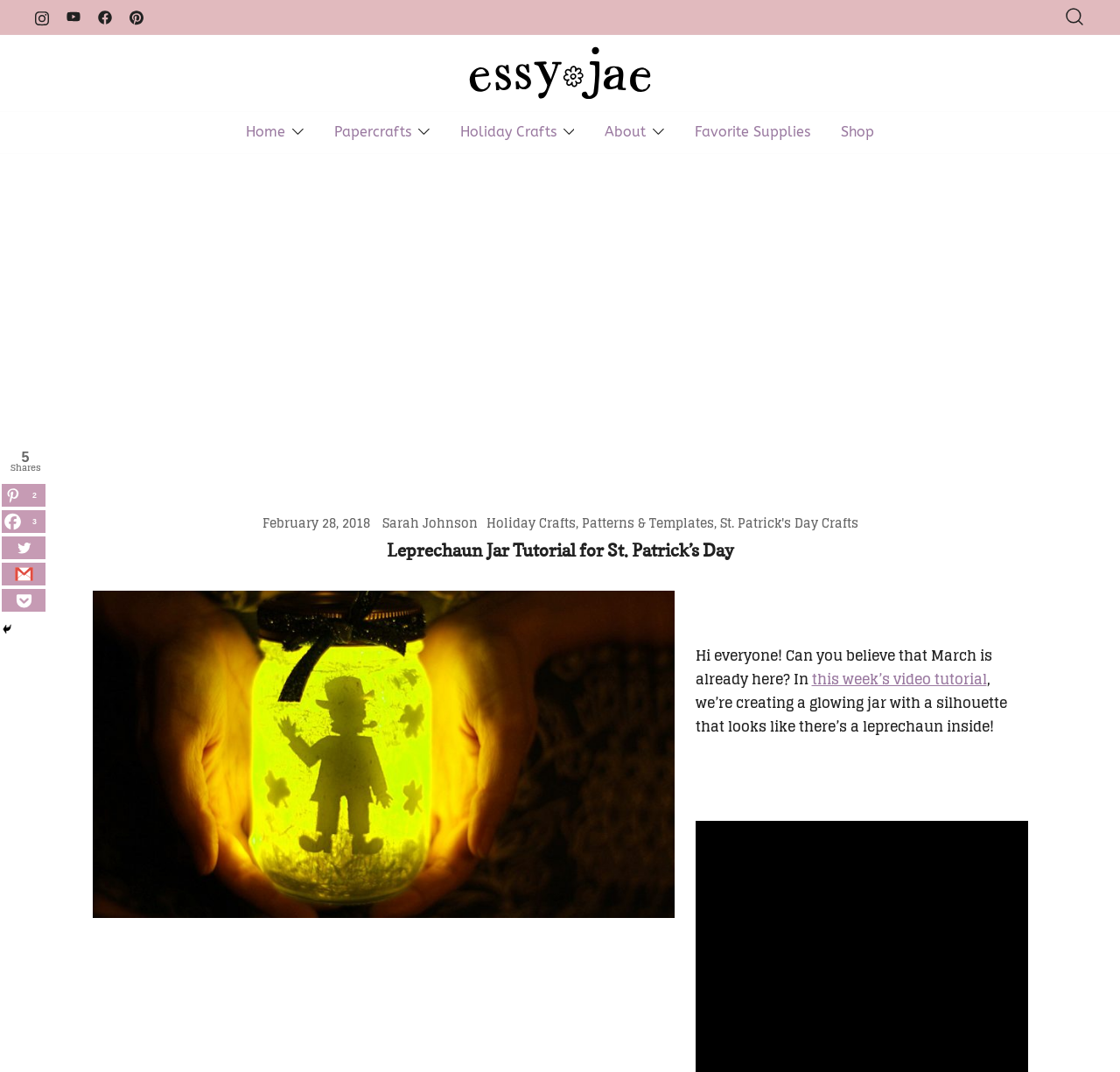Extract the primary header of the webpage and generate its text.

Leprechaun Jar Tutorial for St. Patrick’s Day